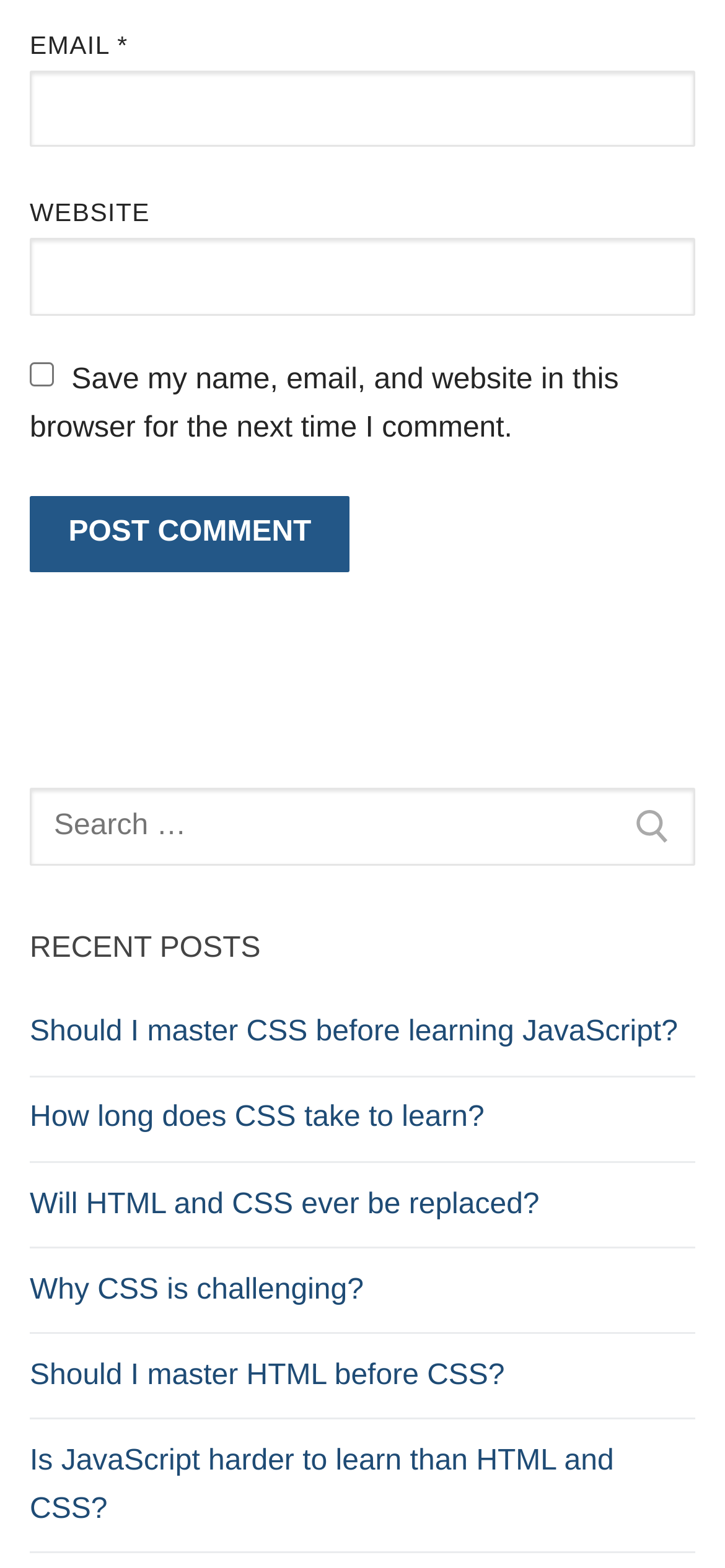How many links are there under 'RECENT POSTS'?
Using the image, provide a concise answer in one word or a short phrase.

6